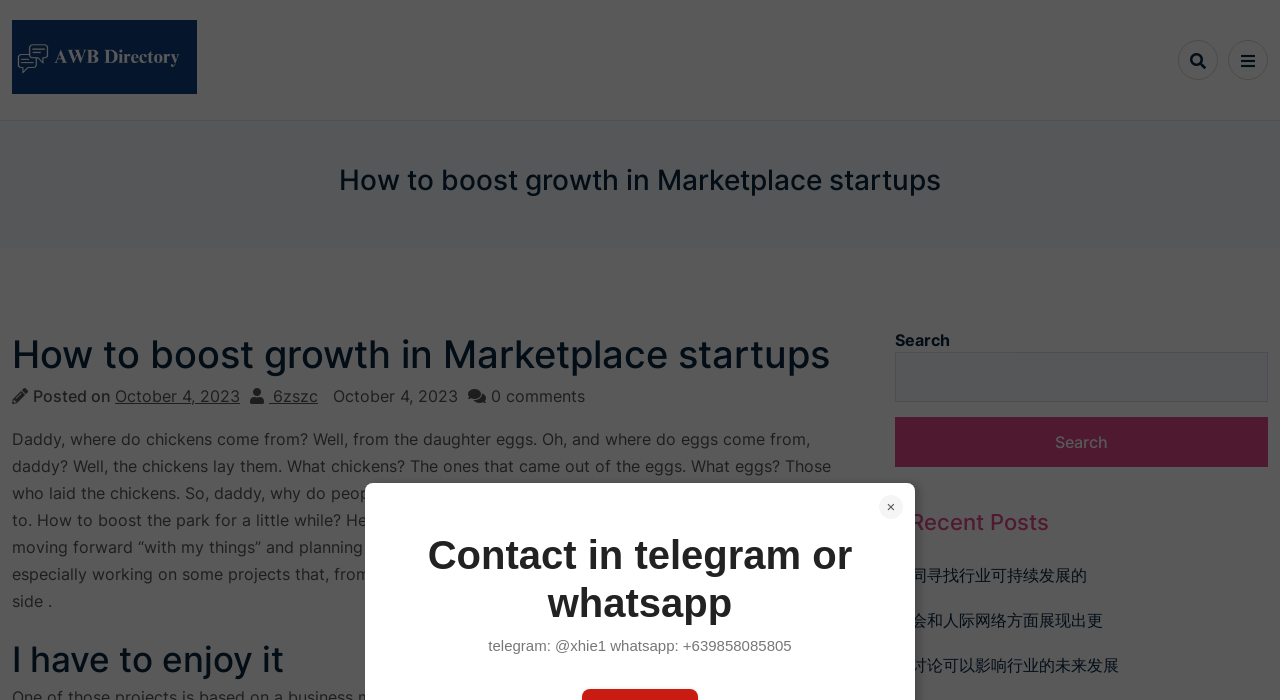Respond to the question below with a single word or phrase:
What is the category of the recent posts?

Recent Posts